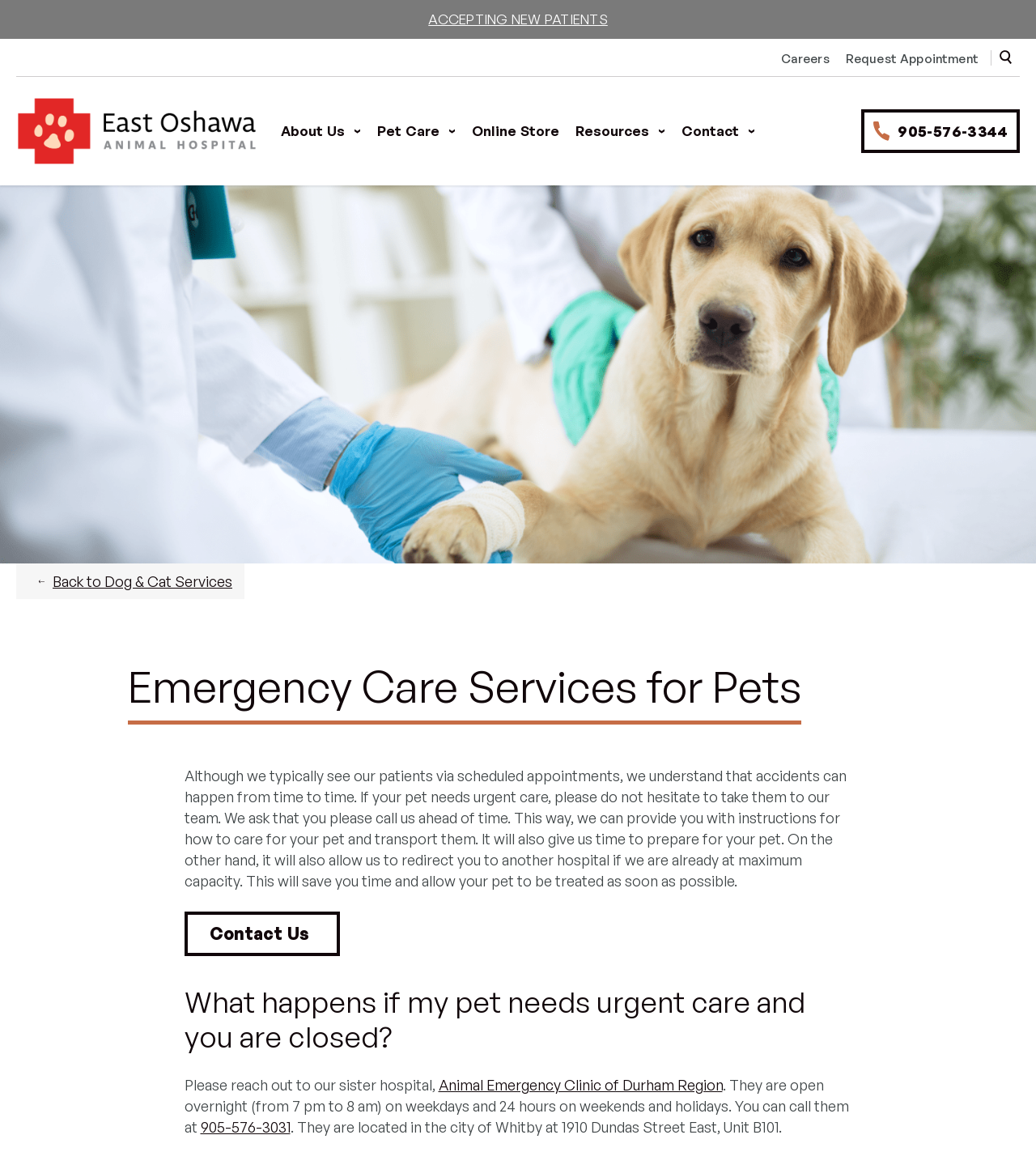Locate the bounding box coordinates of the item that should be clicked to fulfill the instruction: "Visit the online store".

[0.455, 0.102, 0.54, 0.126]